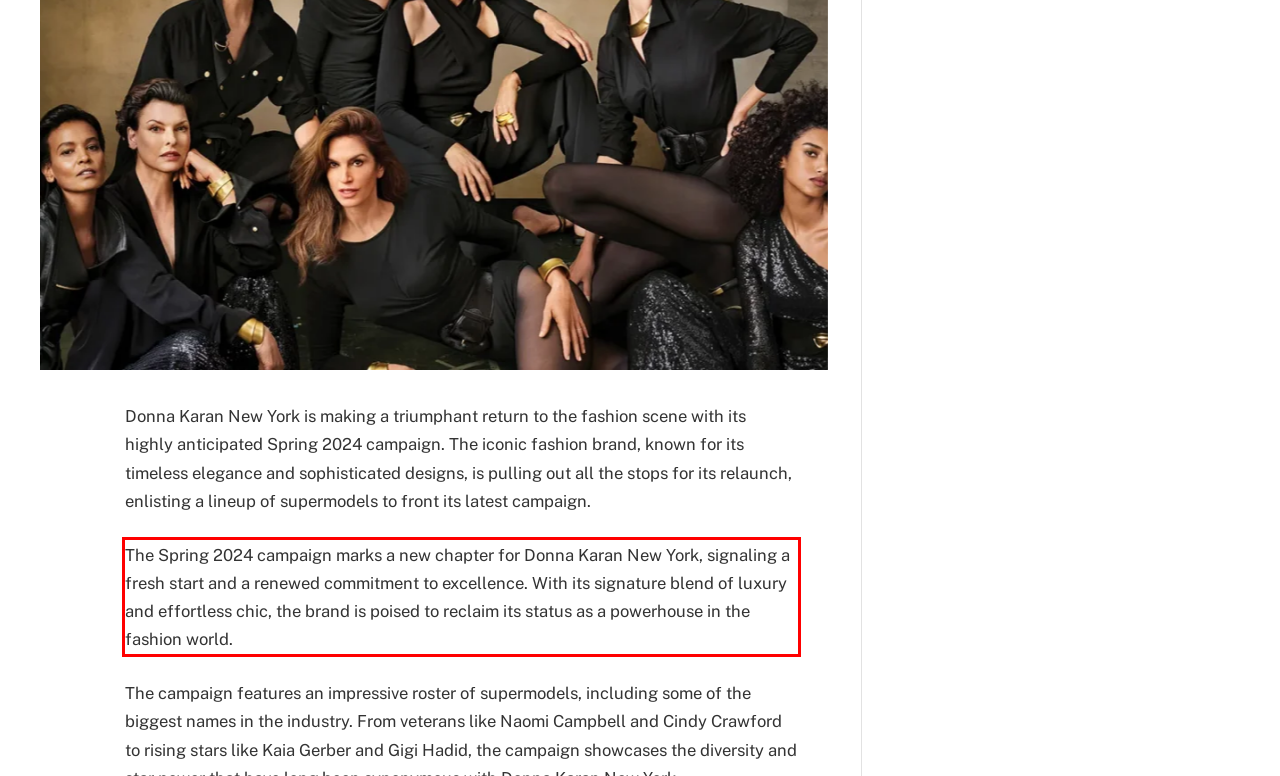Please identify the text within the red rectangular bounding box in the provided webpage screenshot.

The Spring 2024 campaign marks a new chapter for Donna Karan New York, signaling a fresh start and a renewed commitment to excellence. With its signature blend of luxury and effortless chic, the brand is poised to reclaim its status as a powerhouse in the fashion world.